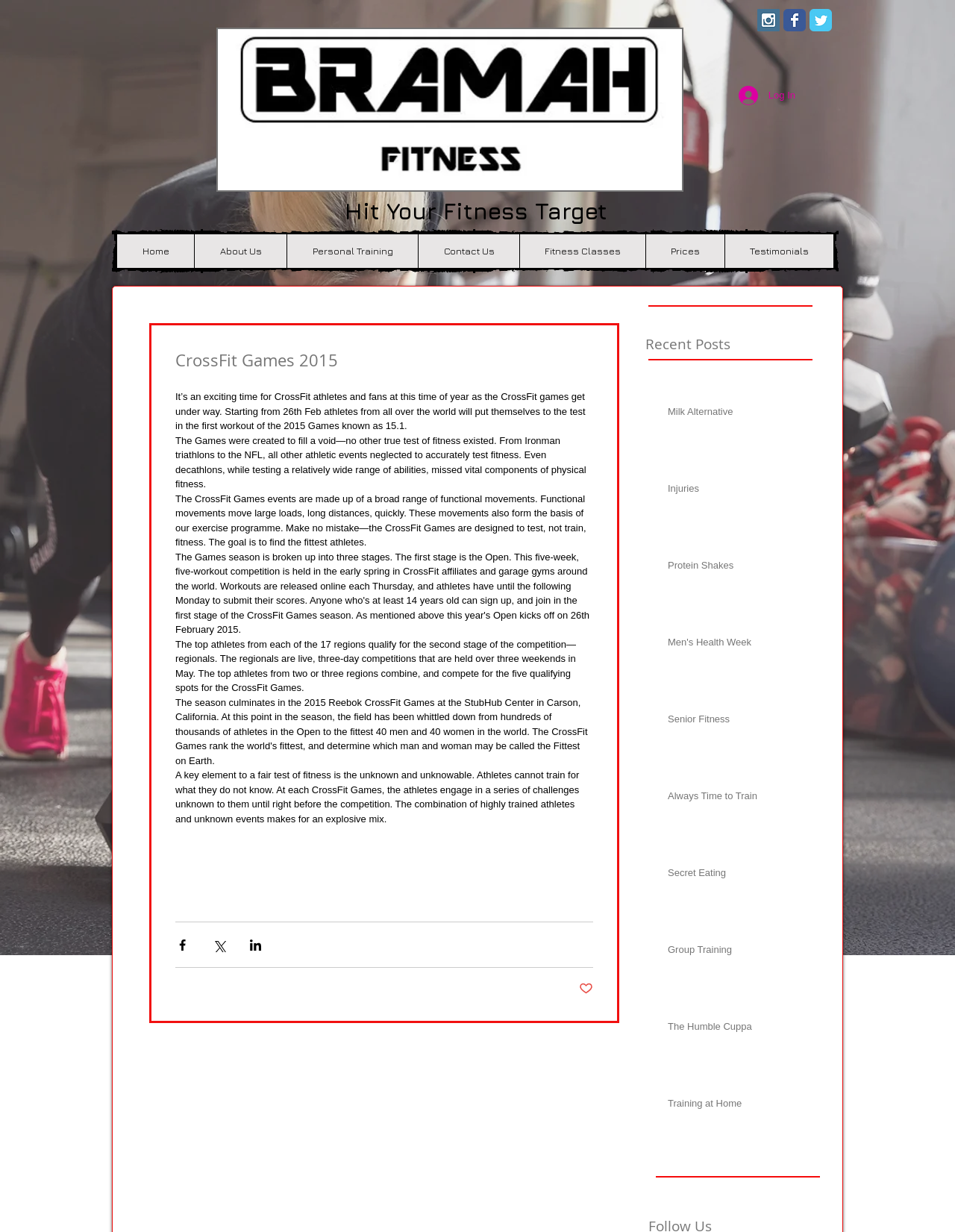Find the bounding box coordinates corresponding to the UI element with the description: "Secret Eating". The coordinates should be formatted as [left, top, right, bottom], with values as floats between 0 and 1.

[0.699, 0.703, 0.841, 0.719]